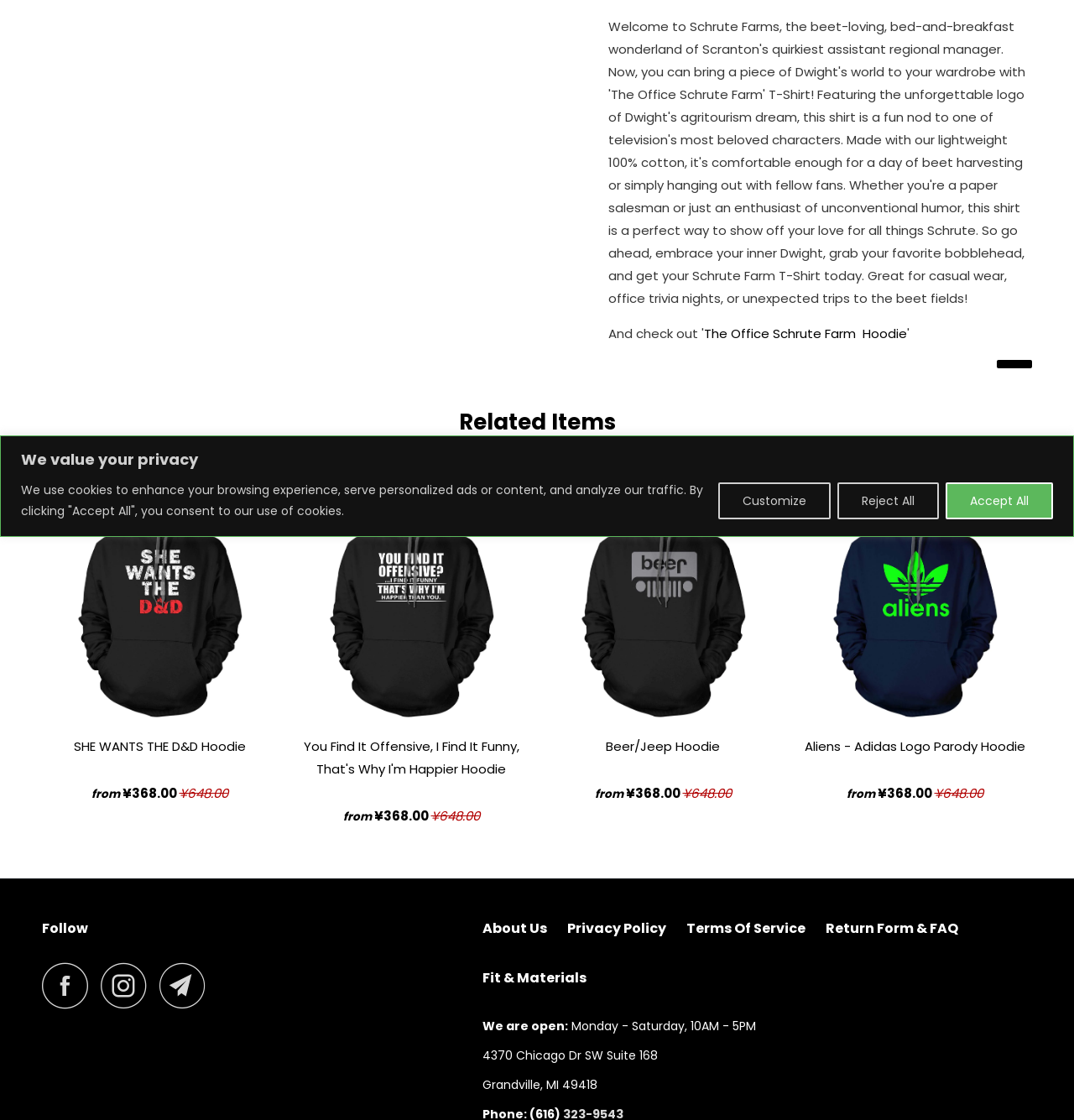Given the description "title="We Got Teez on Facebook"", determine the bounding box of the corresponding UI element.

[0.039, 0.859, 0.091, 0.9]